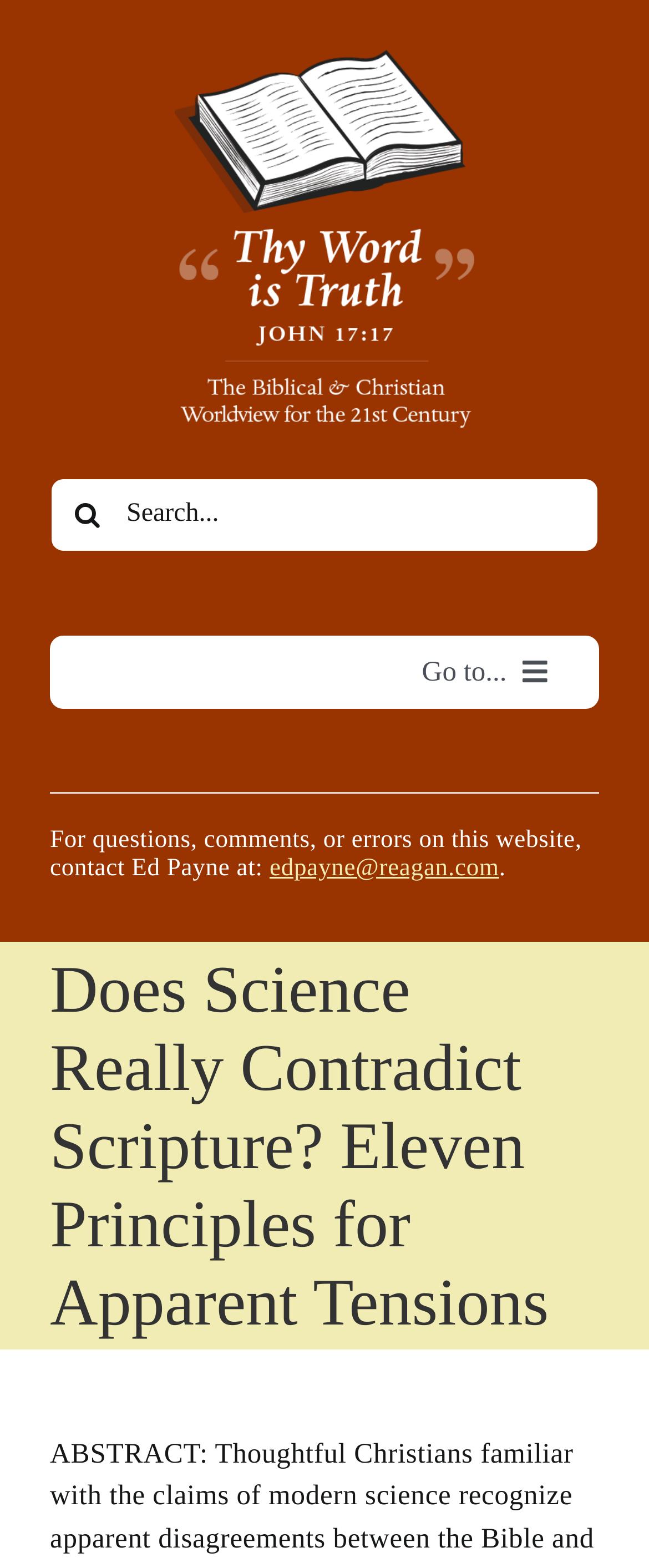Pinpoint the bounding box coordinates of the element that must be clicked to accomplish the following instruction: "Go to New Posts". The coordinates should be in the format of four float numbers between 0 and 1, i.e., [left, top, right, bottom].

[0.11, 0.466, 0.89, 0.487]